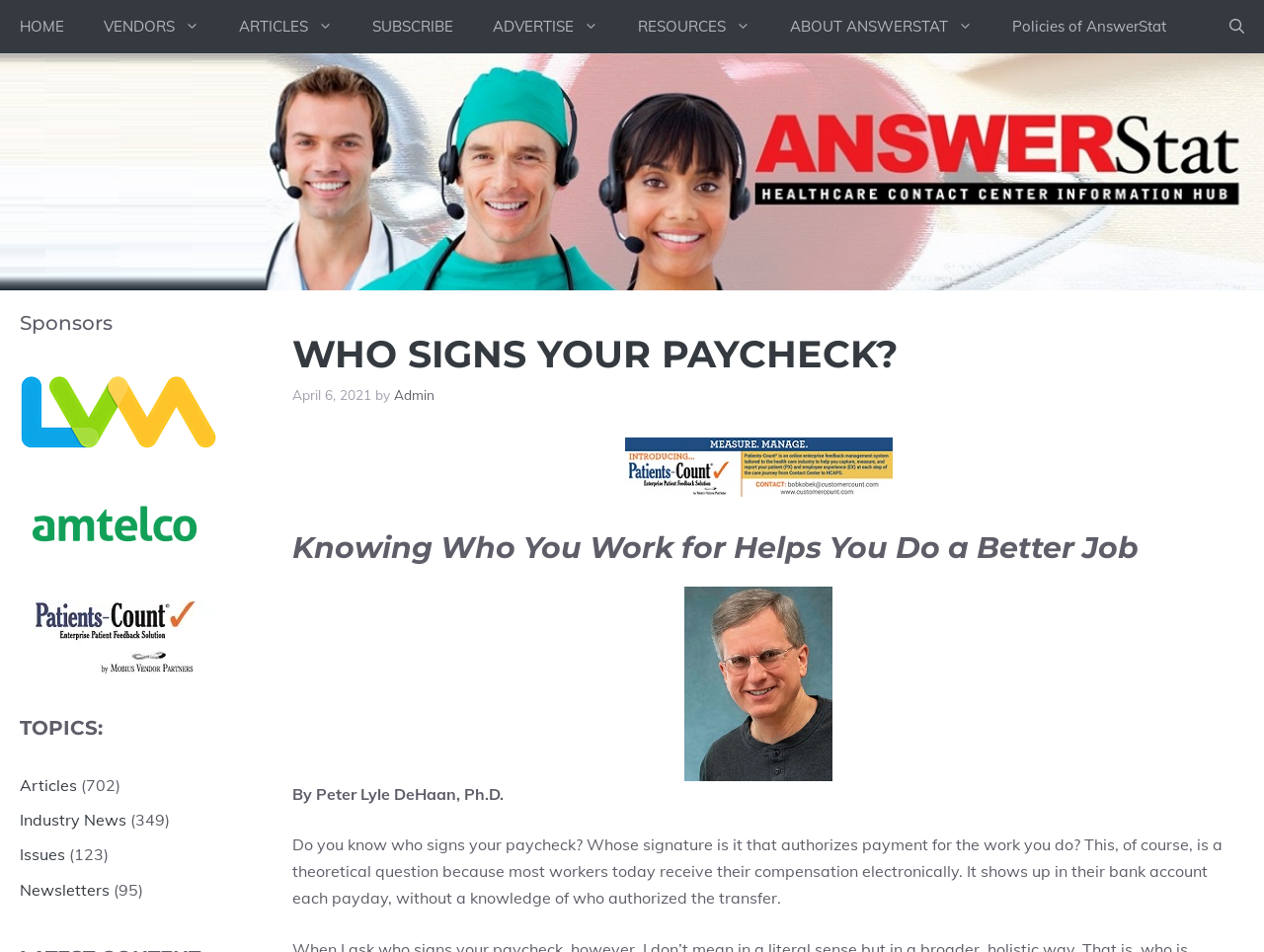What is the title of the article?
Can you provide a detailed and comprehensive answer to the question?

I found the title of the article by looking at the heading element with the text 'WHO SIGNS YOUR PAYCHECK?' which is located within the banner element with the class 'Site'.